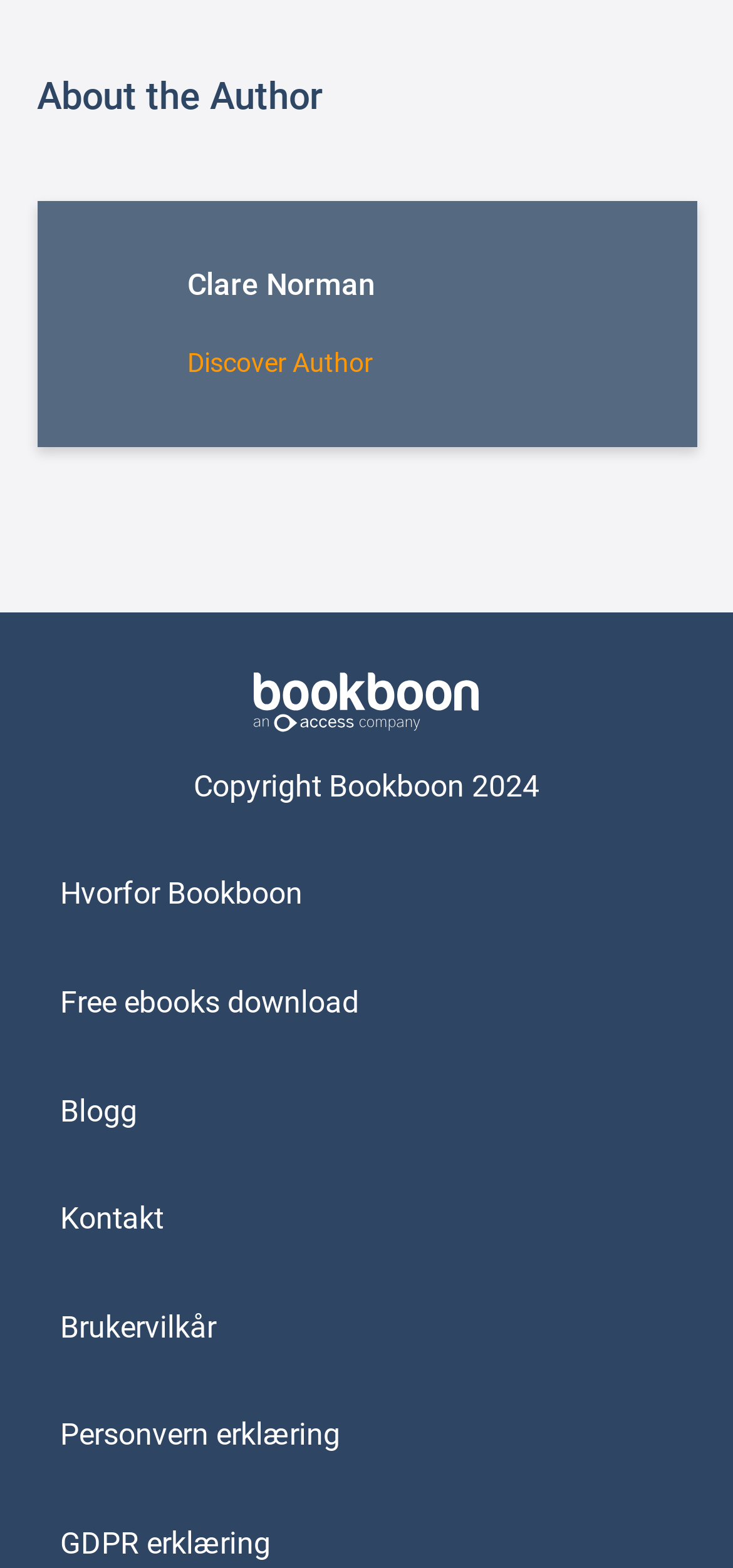Identify the bounding box coordinates for the UI element mentioned here: "Personvern erklæring". Provide the coordinates as four float values between 0 and 1, i.e., [left, top, right, bottom].

[0.082, 0.904, 0.464, 0.927]